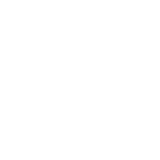Provide a comprehensive description of the image.

The image showcases the "Vittoria" logo, an essential branding element associated with the company known for its high-performance bicycle tyres, including the featured Triathlon Evo Tubular model. This logo represents the brand's commitment to quality and innovation in cycling technology. The Triathlon Evo Tubular is designed specifically for triathlon enthusiasts, emphasizing speed, aerodynamics, and puncture protection, making it a preferred choice for competitive cyclists. The image is an integral part of the product presentation on a webpage dedicated to this tyre model, conveying the brand's identity in a dynamic and recognizable manner.